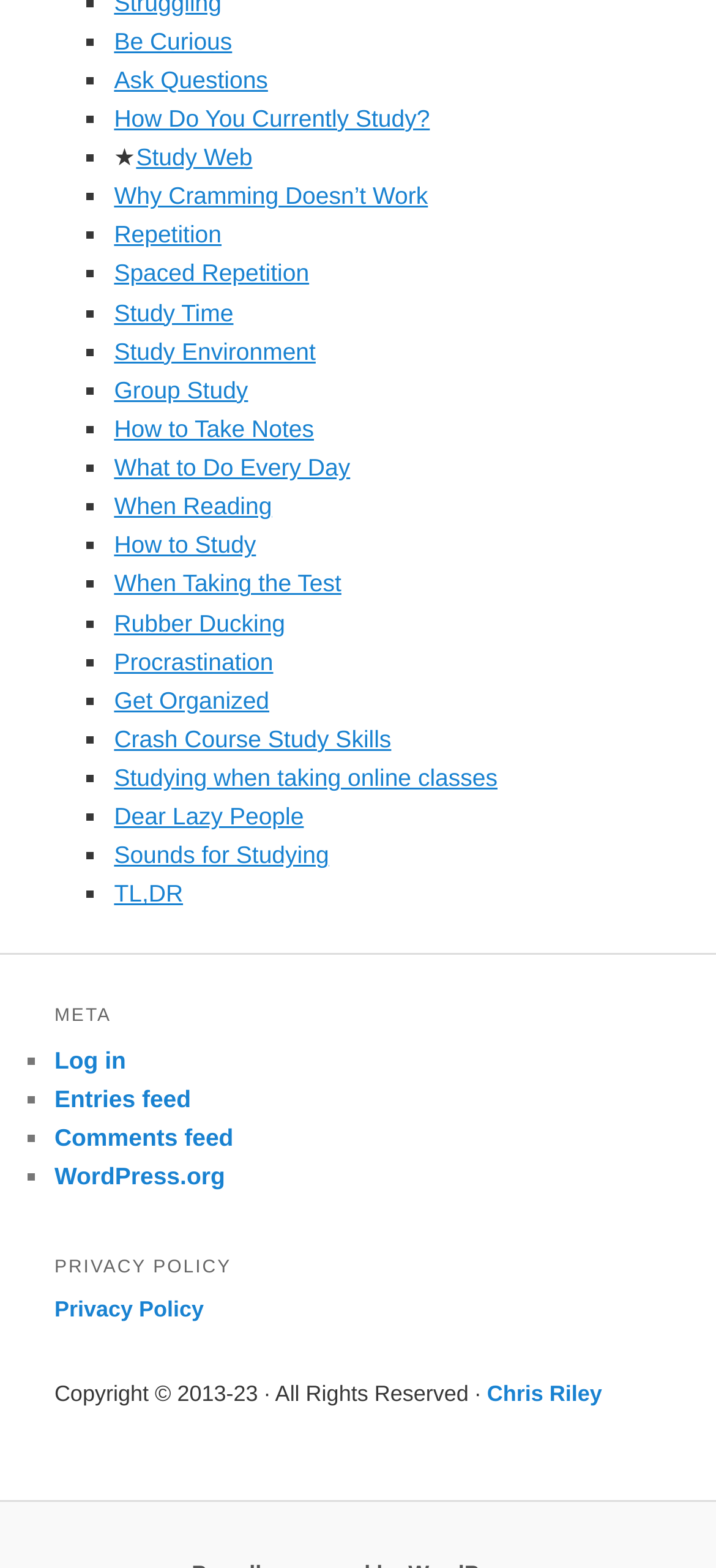What is the symbol preceding each link?
Provide a detailed answer to the question, using the image to inform your response.

Each link on the webpage is preceded by a list marker symbol '■', which is used to denote a list item.